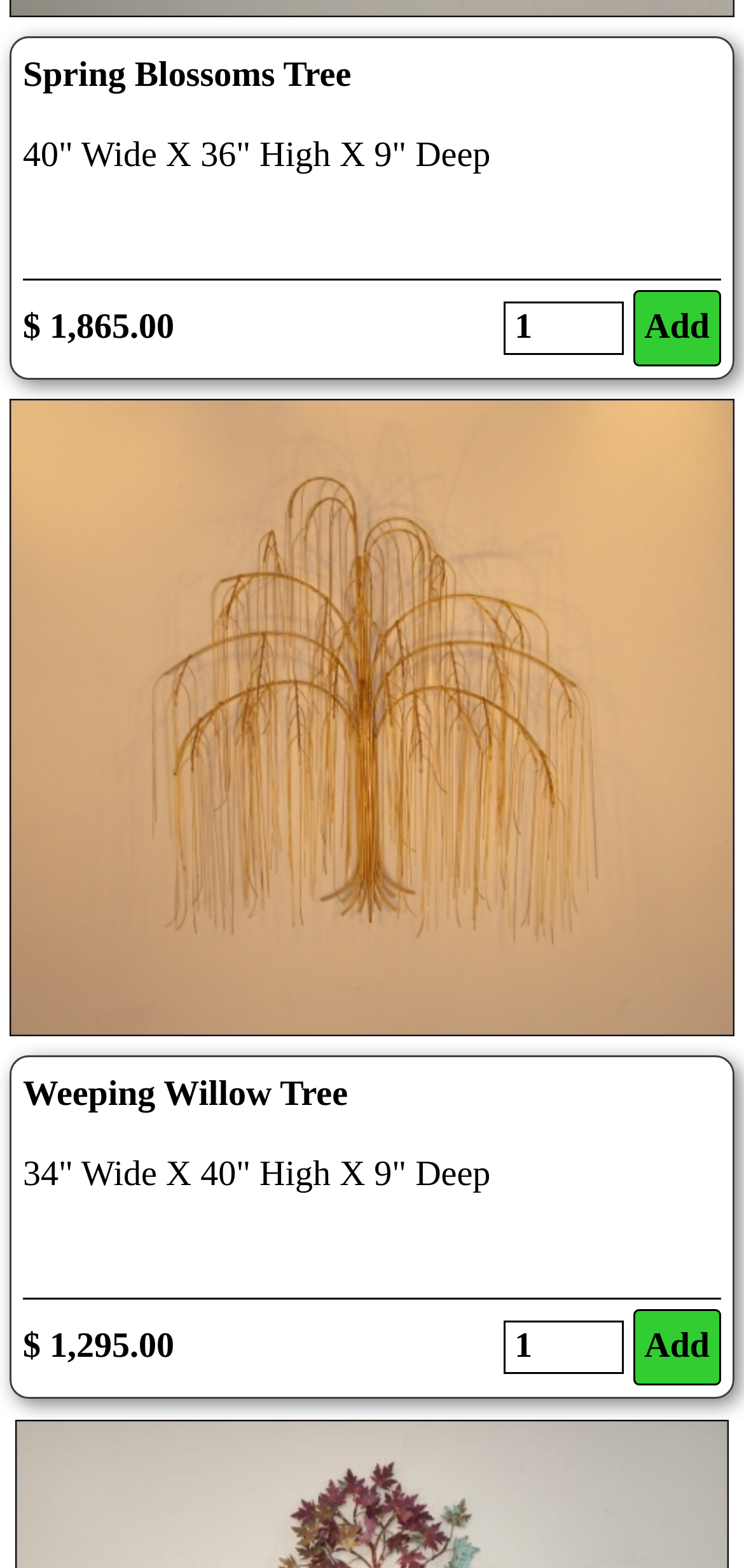What is the price of the Spring Blossoms Tree?
Answer with a single word or phrase by referring to the visual content.

$ 1,865.00